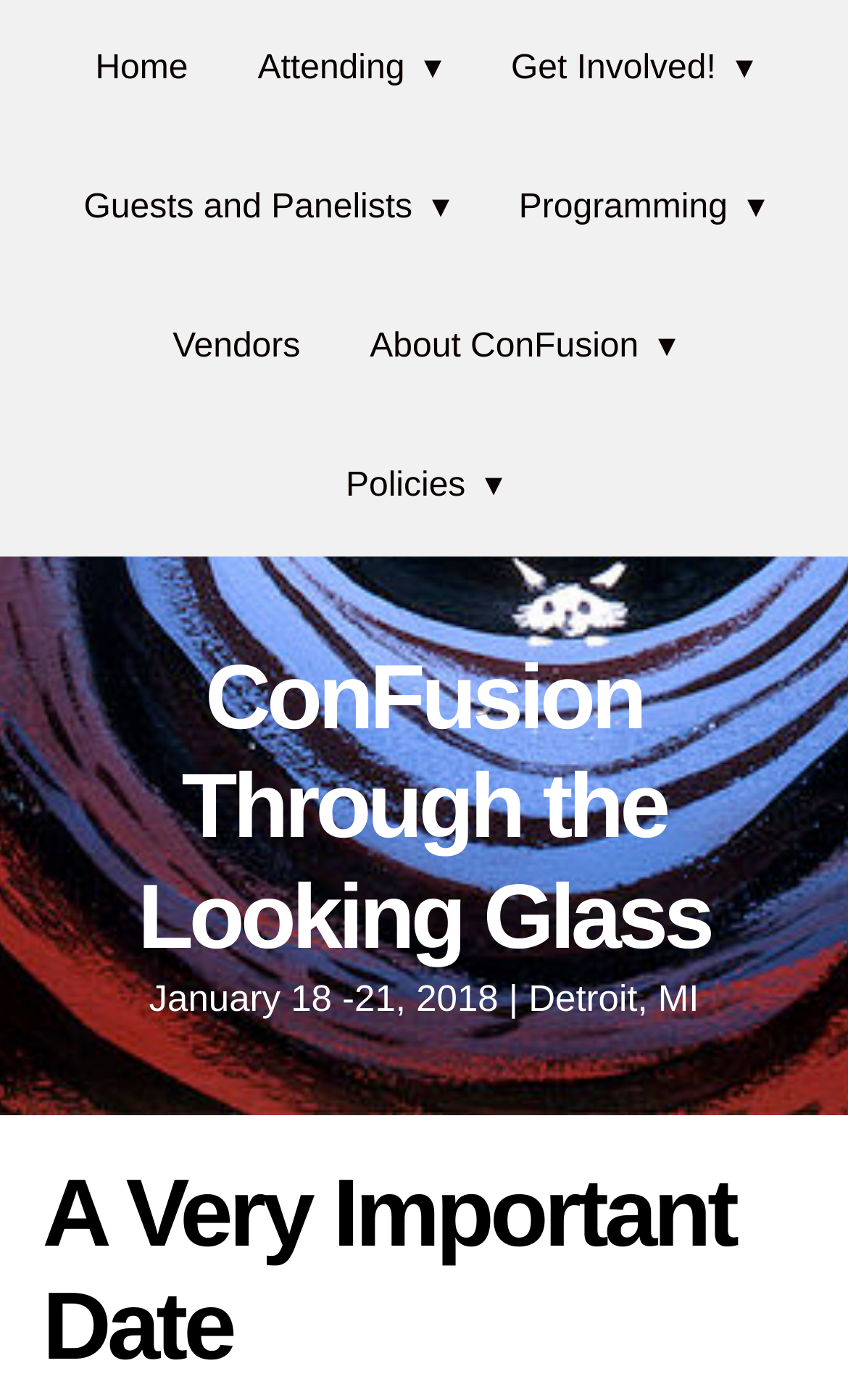Please identify the bounding box coordinates of the element I need to click to follow this instruction: "view attending information".

[0.263, 0.0, 0.562, 0.099]